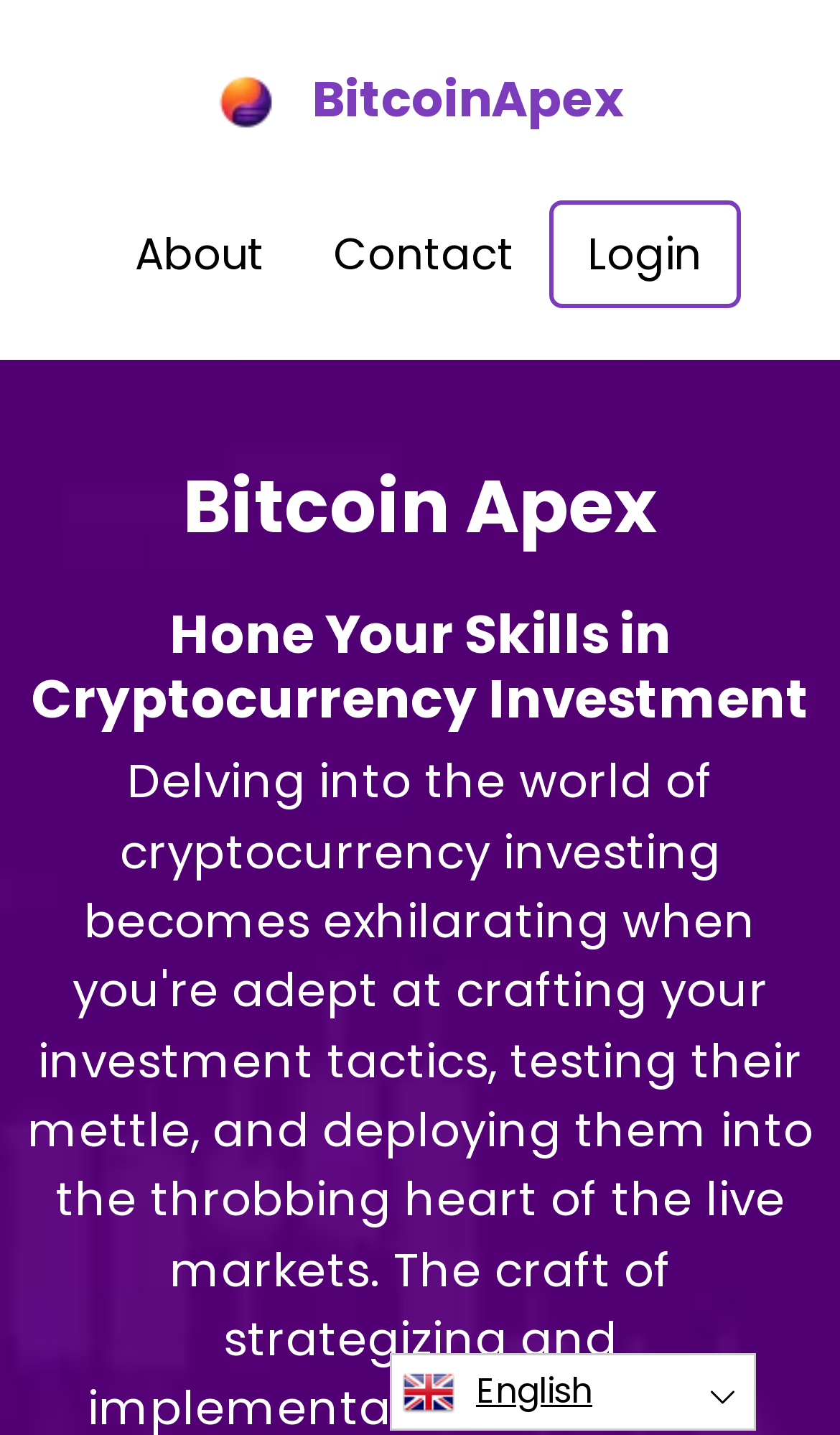How many links are in the top navigation bar?
Using the image, give a concise answer in the form of a single word or short phrase.

4